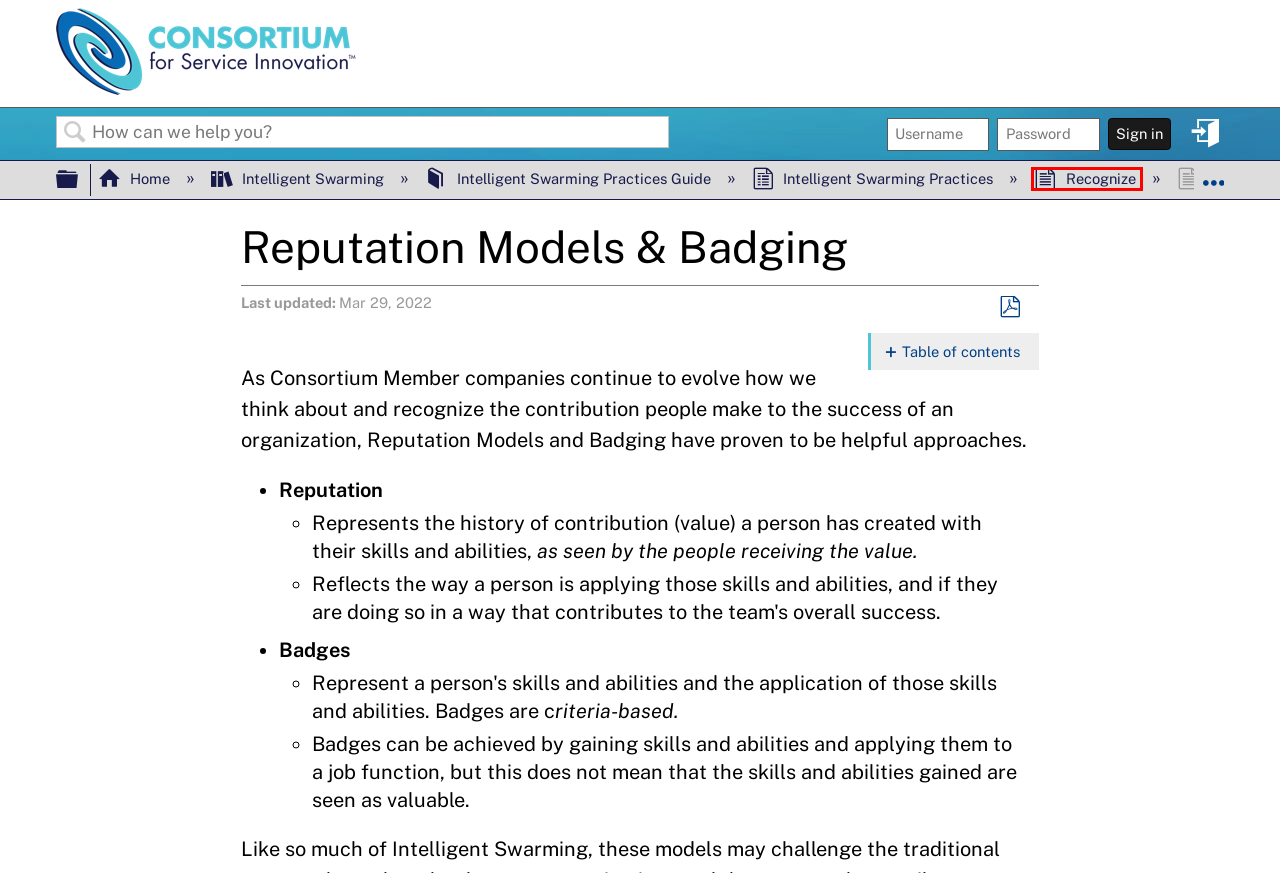You have a screenshot of a webpage with a red bounding box around a UI element. Determine which webpage description best matches the new webpage that results from clicking the element in the bounding box. Here are the candidates:
A. Intelligent Swarming Practices - Consortium for Service Innovation
B. Why can people edit my posts? How does editing work? - Help Center - Stack Overflow
C. People Profiles - Consortium for Service Innovation
D. Recognize - Consortium for Service Innovation
E. Intelligent Swarming - Consortium for Service Innovation
F. Intelligent Swarming Practices Guide - Consortium for Service Innovation
G. How do I ask a good question? - Help Center - Stack Overflow
H. Knowledge Management | NICE CX Products  | NICE

D